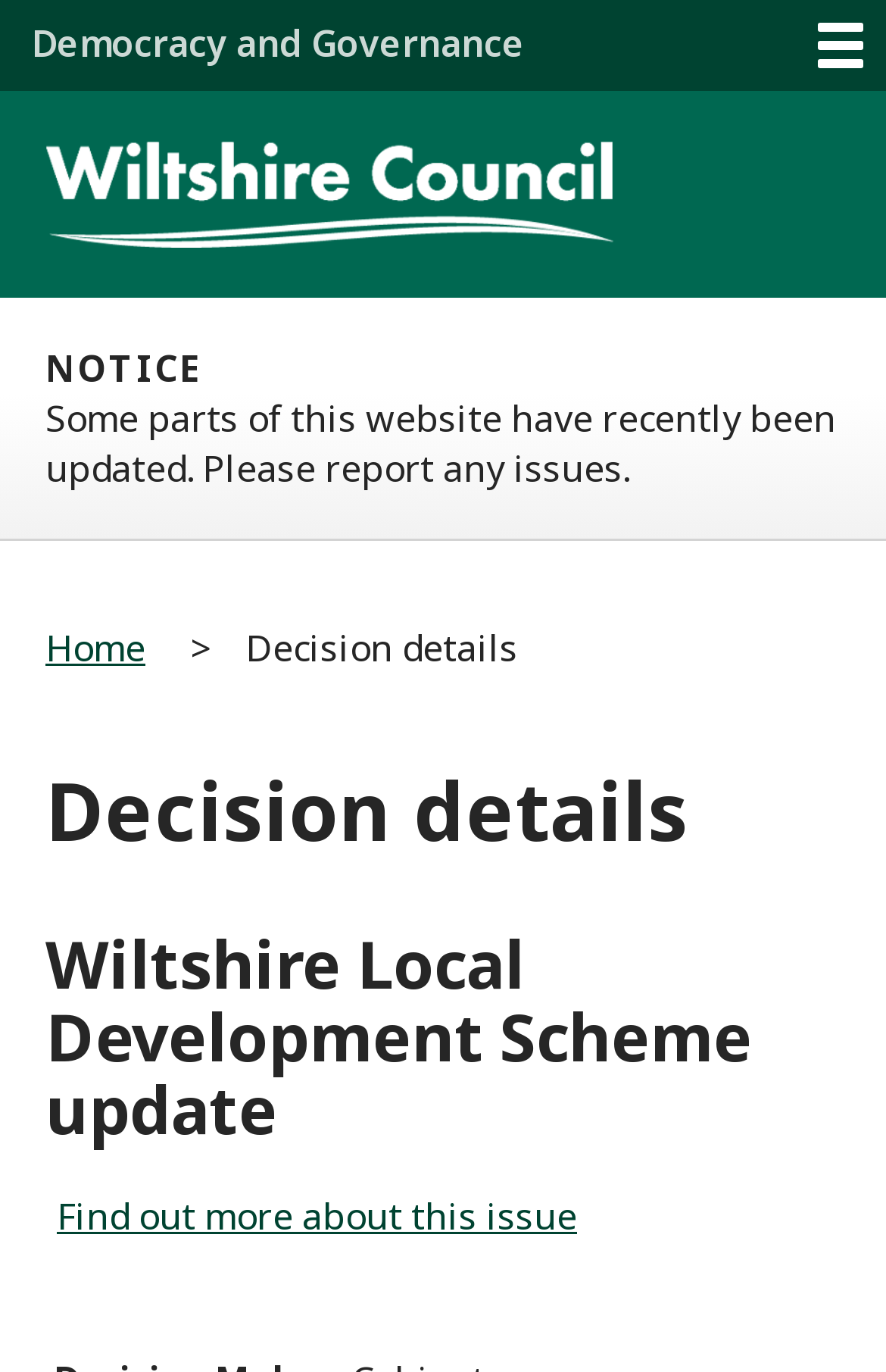Given the element description: "Link to "Wiltshire Council" homepage", predict the bounding box coordinates of this UI element. The coordinates must be four float numbers between 0 and 1, given as [left, top, right, bottom].

[0.051, 0.066, 0.692, 0.216]